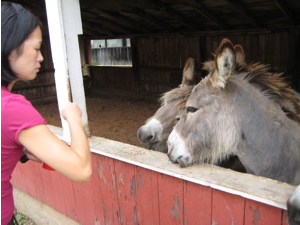What is the material of the fence?
Answer the question using a single word or phrase, according to the image.

wooden